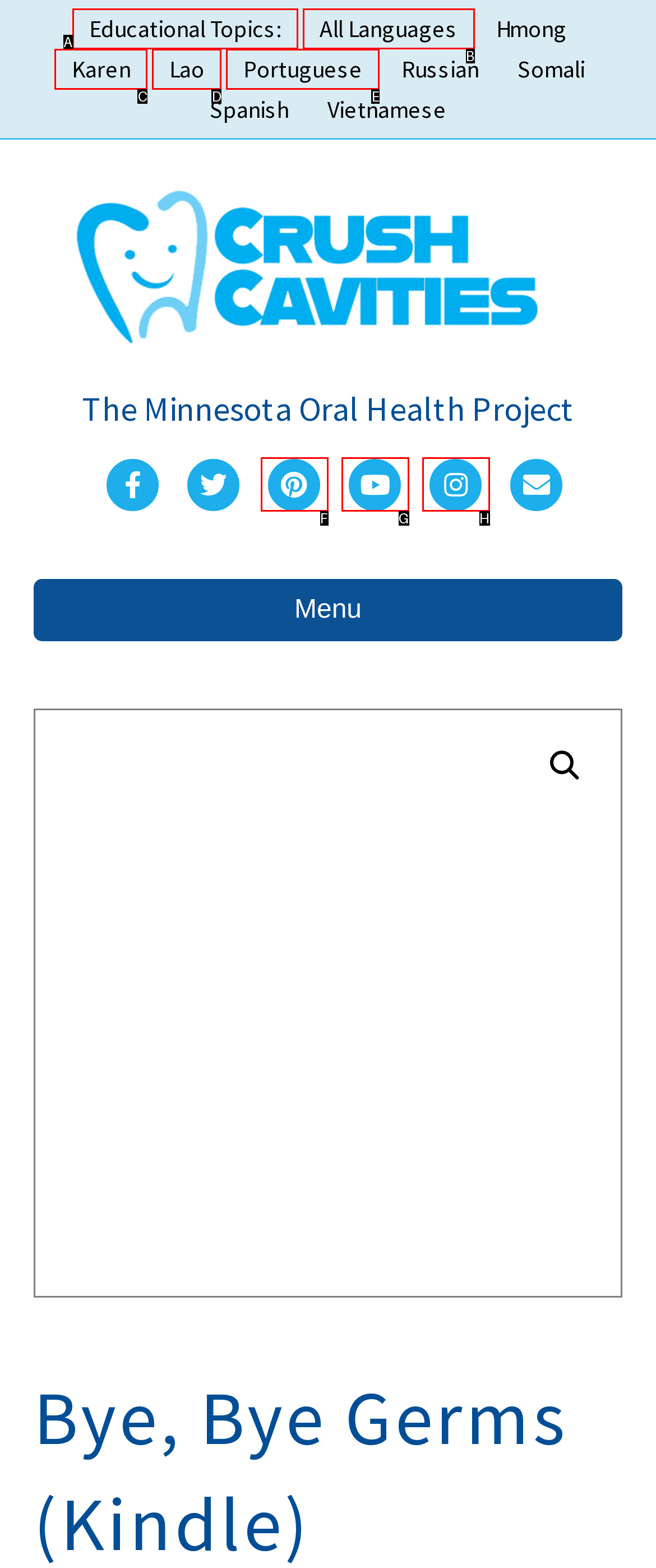Identify the option that corresponds to: Educational Topics:
Respond with the corresponding letter from the choices provided.

A